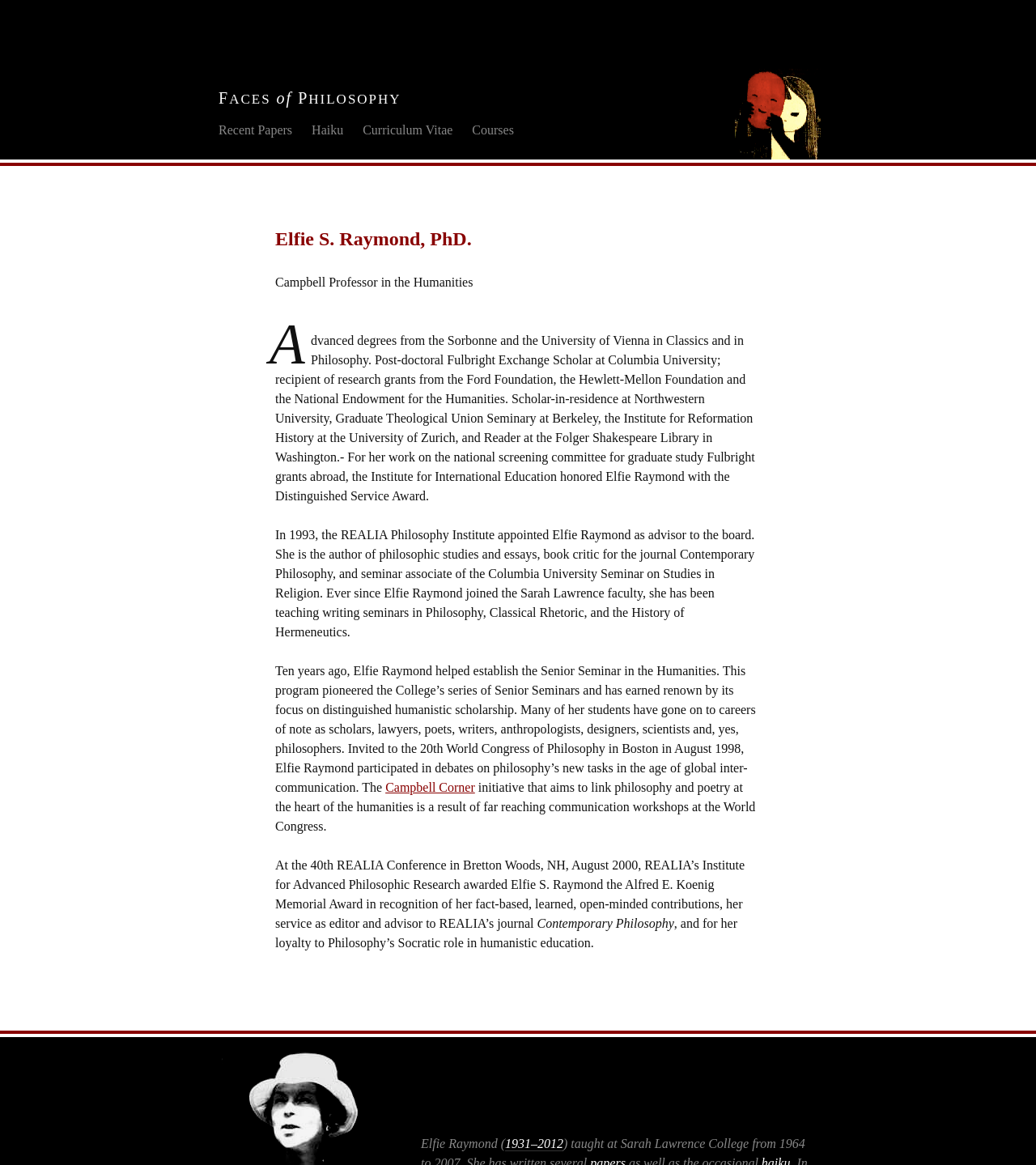Give a one-word or phrase response to the following question: What is the name of the institute where Elfie Raymond was a scholar-in-residence?

Northwestern University